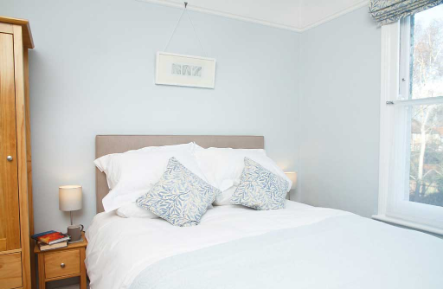Use one word or a short phrase to answer the question provided: 
What is above the bed in the Willow Room?

Framed artwork